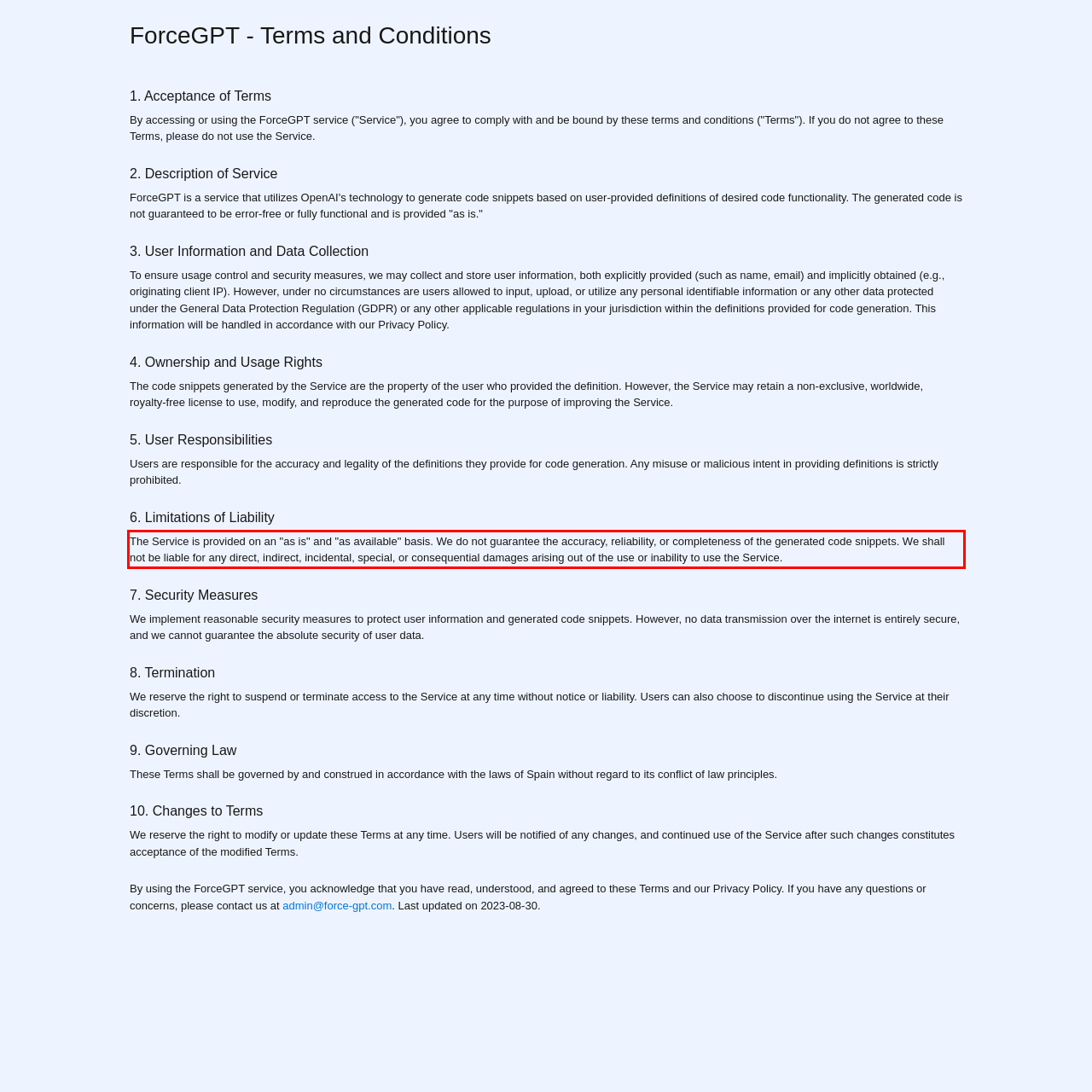Review the screenshot of the webpage and recognize the text inside the red rectangle bounding box. Provide the extracted text content.

The Service is provided on an "as is" and "as available" basis. We do not guarantee the accuracy, reliability, or completeness of the generated code snippets. We shall not be liable for any direct, indirect, incidental, special, or consequential damages arising out of the use or inability to use the Service.